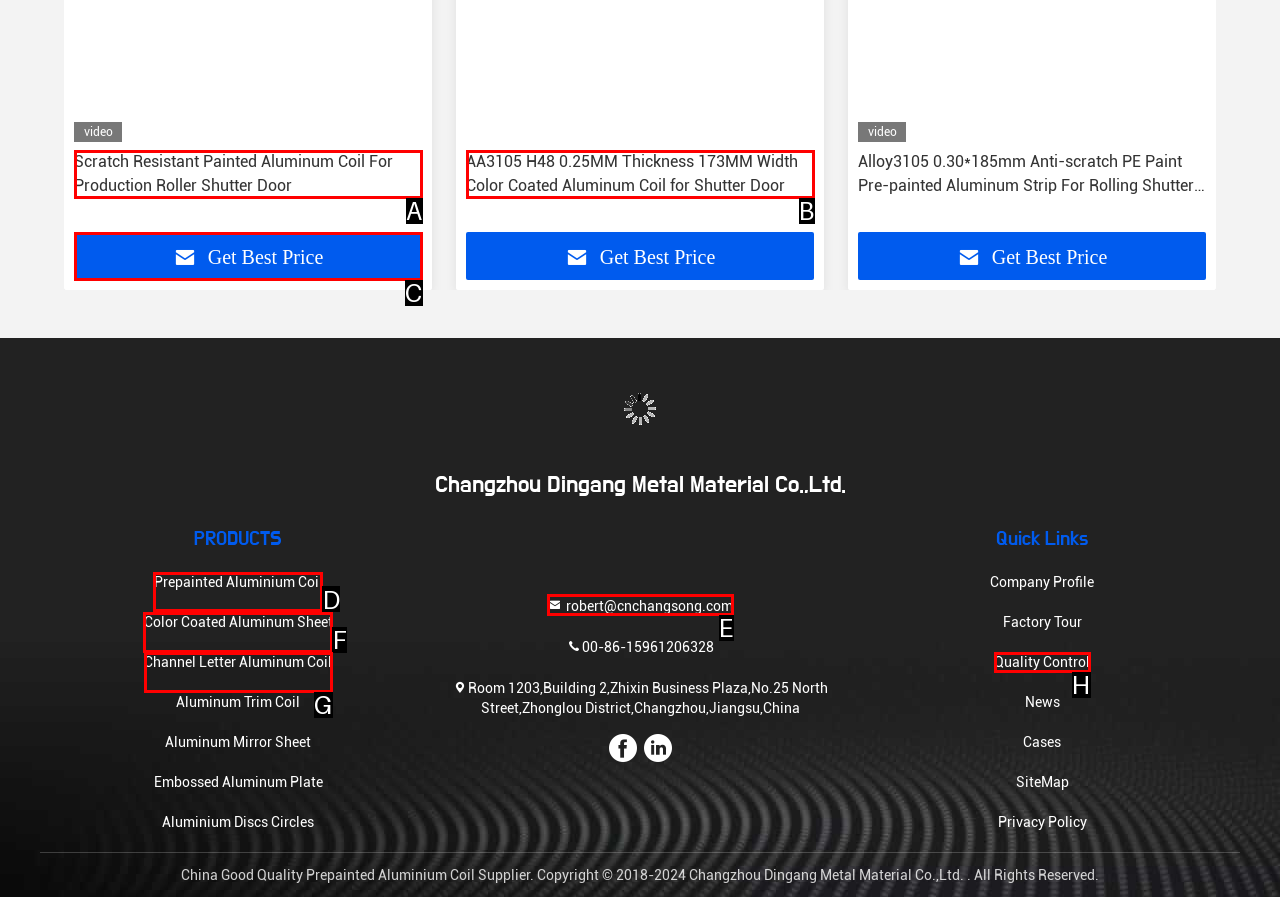Select the letter of the UI element you need to click to complete this task: Explore the products of Prepainted Aluminium Coil.

D